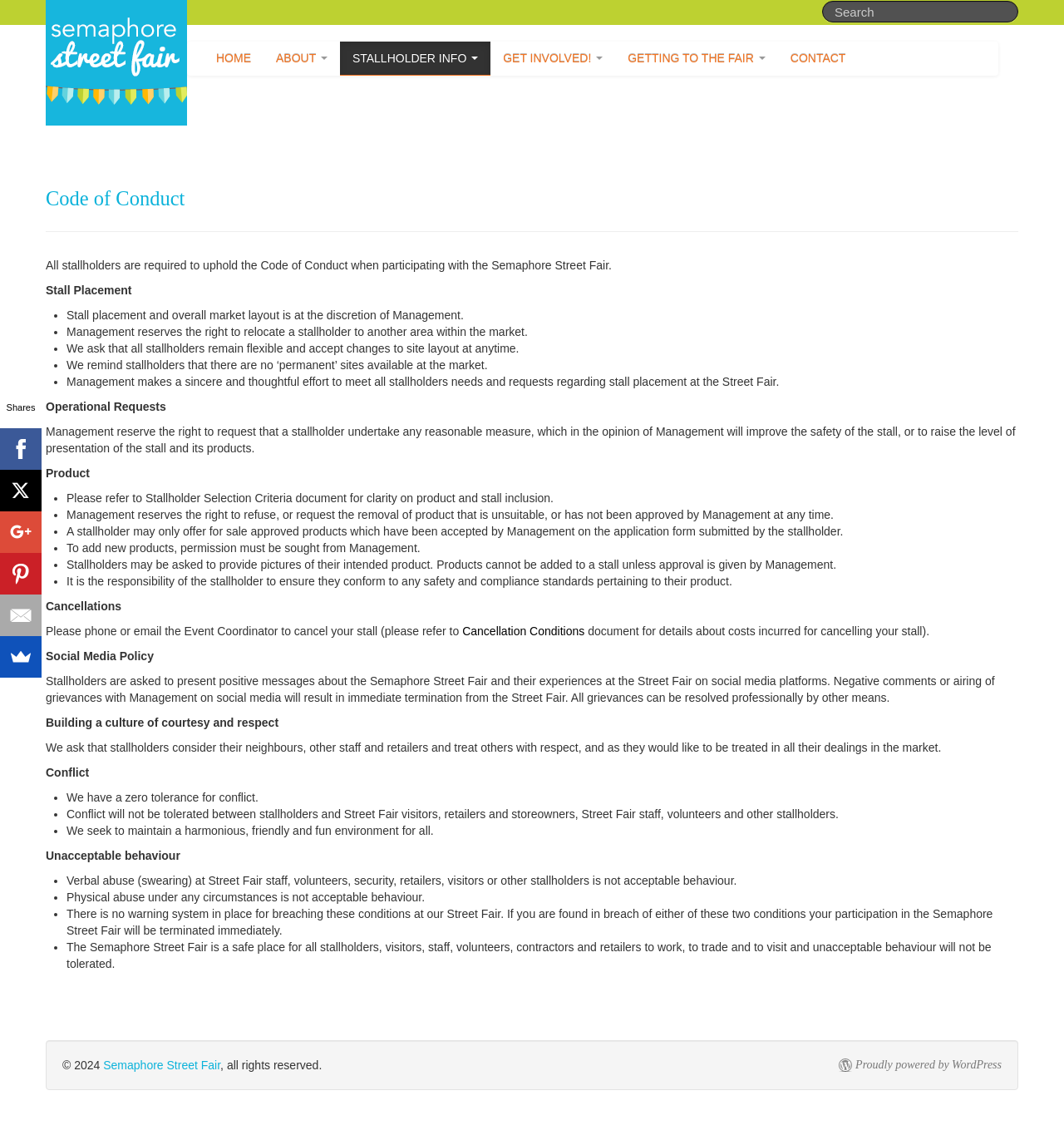Specify the bounding box coordinates of the area that needs to be clicked to achieve the following instruction: "Go to ABOUT".

[0.248, 0.037, 0.319, 0.066]